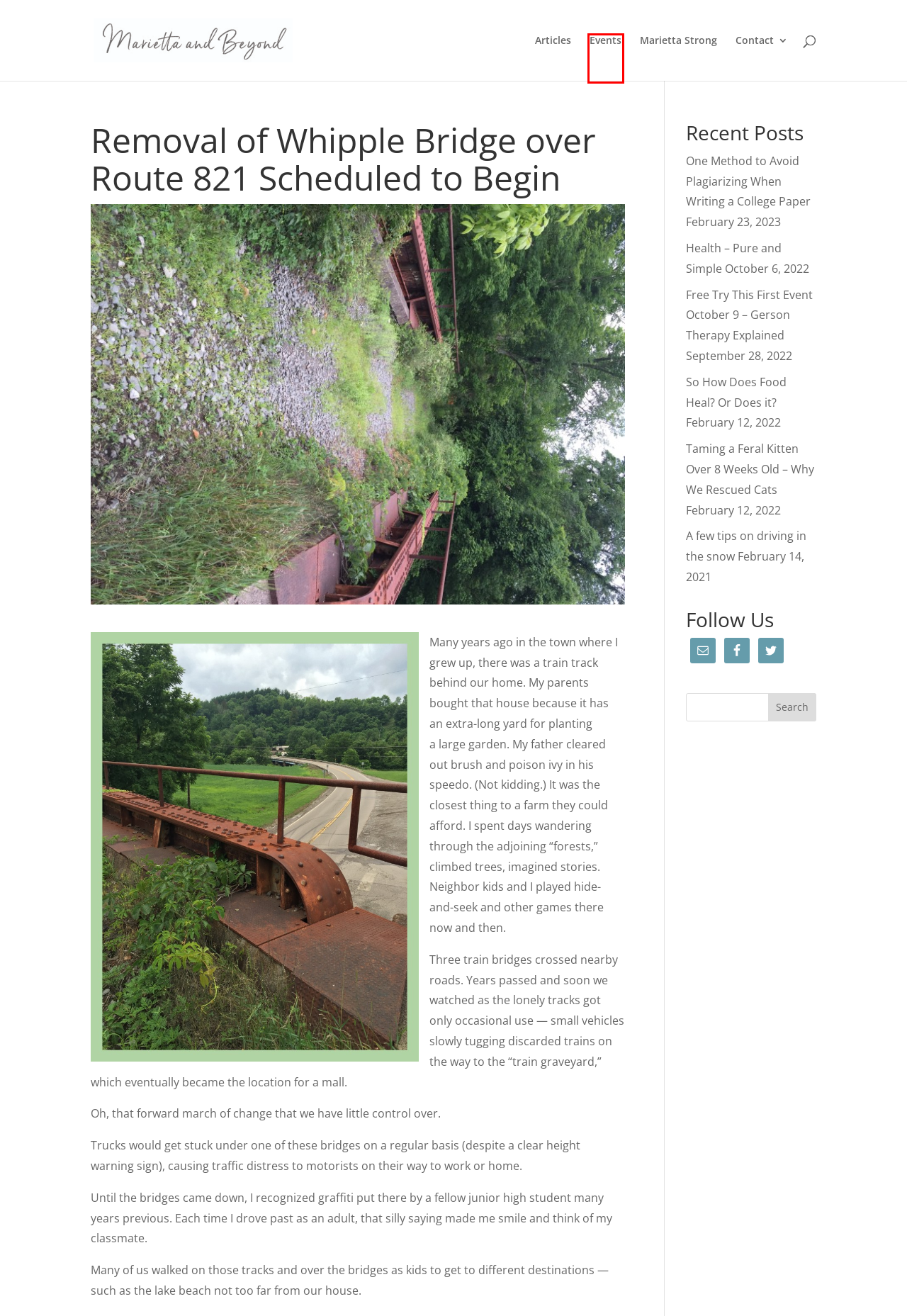You are given a screenshot of a webpage within which there is a red rectangle bounding box. Please choose the best webpage description that matches the new webpage after clicking the selected element in the bounding box. Here are the options:
A. One Method to Avoid Plagiarizing When Writing a College Paper - Marietta and Beyond
B. Events -- Marietta Ohio and surrounding areas
C. Articles - Marietta and Beyond
D. Marietta and Beyond home page - Marietta and Beyond
E. Contact - Marietta and Beyond
F. Welcome hope2hope.com - BlueHost.com
G. Health - Pure and Simple - Marietta and Beyond
H. So How Does Food Heal? Or Does it? - Marietta and Beyond

B